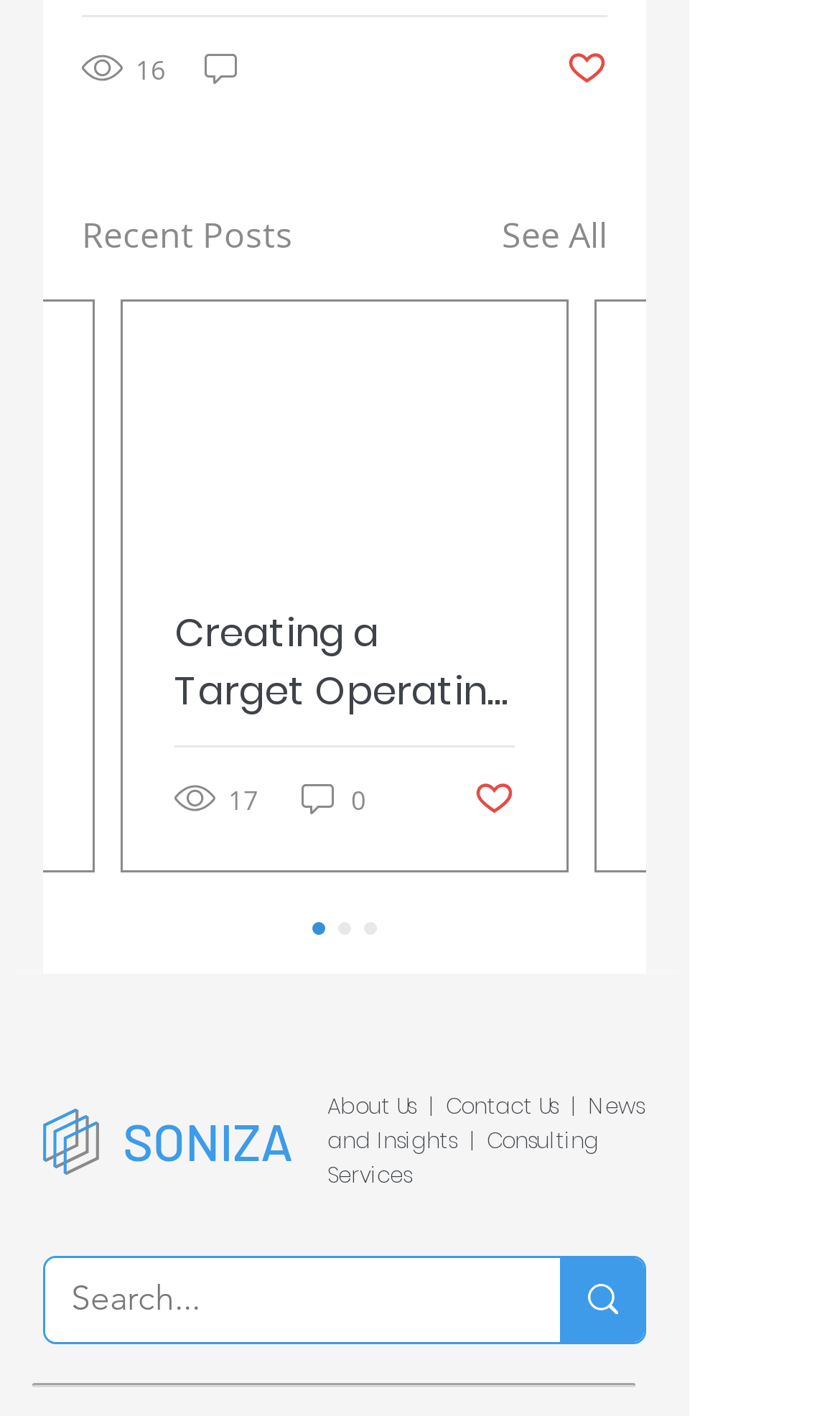Could you find the bounding box coordinates of the clickable area to complete this instruction: "View recent posts"?

[0.097, 0.147, 0.349, 0.184]